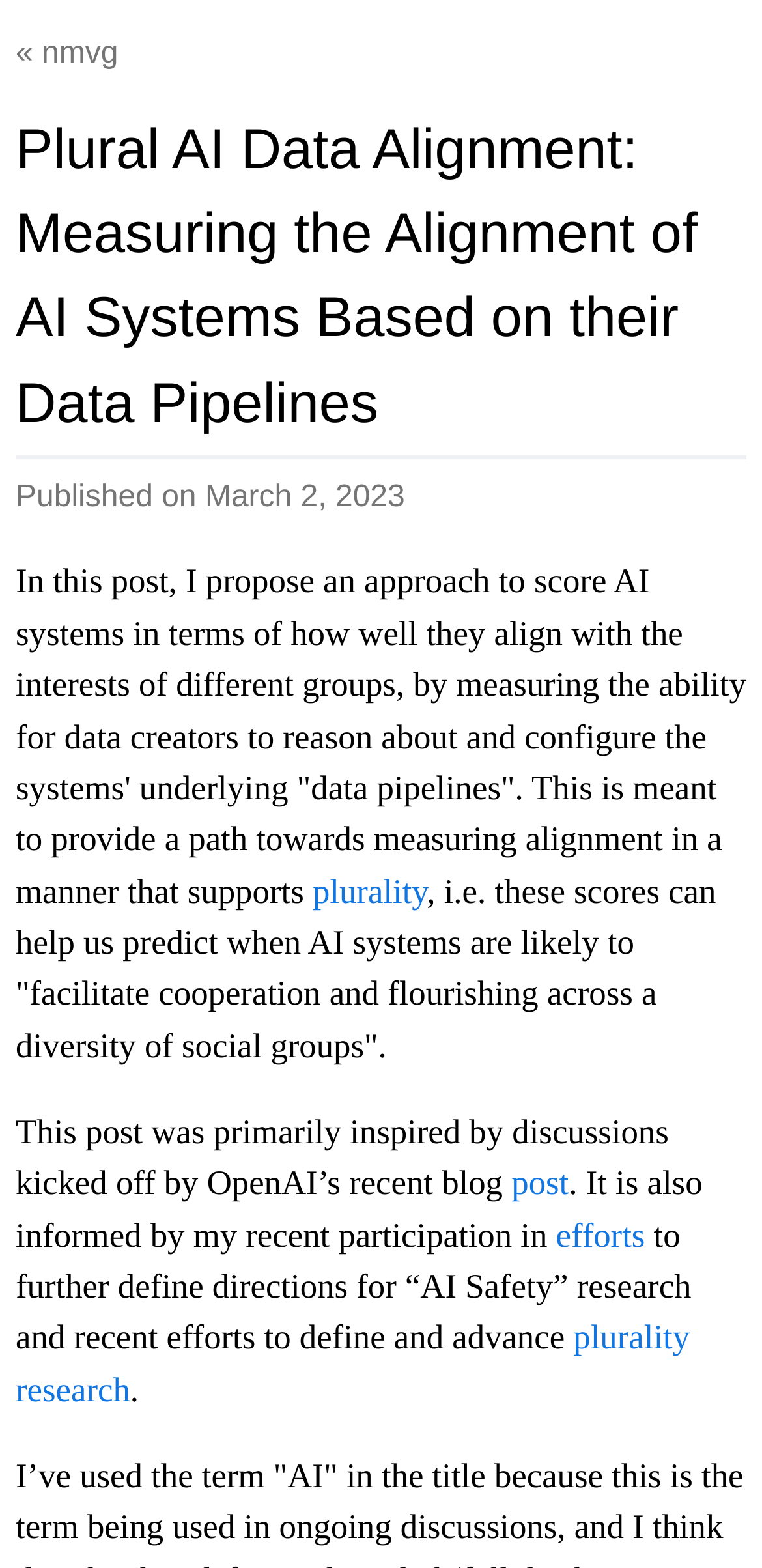What is the topic of the post?
Please look at the screenshot and answer in one word or a short phrase.

Measuring AI systems alignment